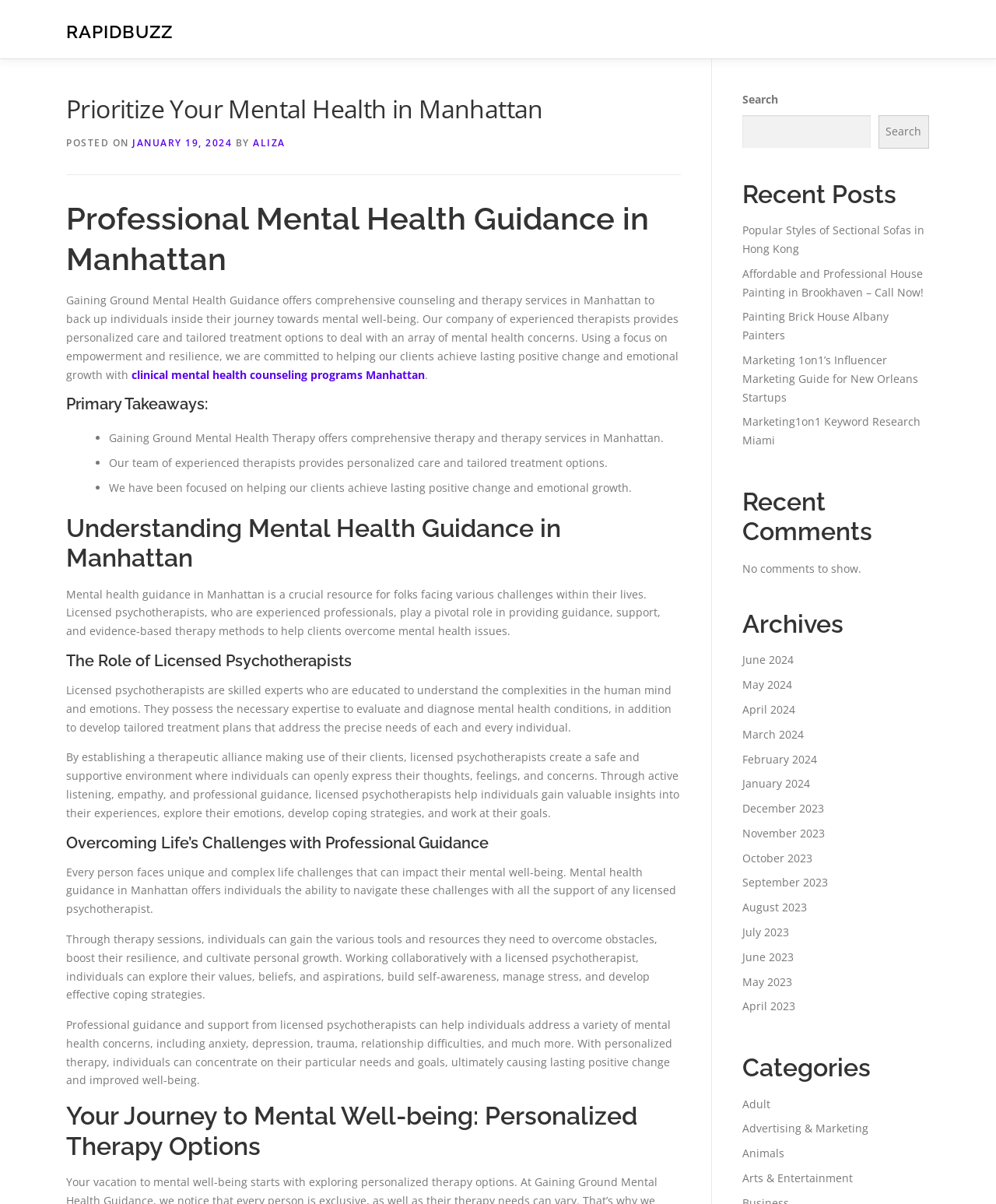Elaborate on the information and visuals displayed on the webpage.

The webpage is about mental health guidance in Manhattan, with a focus on providing comprehensive counseling and therapy services. At the top of the page, there are three links: "RAPIDBUZZ", "Contact", and "Privacy Policy". Below these links, there is a header section with a heading "Prioritize Your Mental Health in Manhattan" and a subheading "POSTED ON JANUARY 19, 2024 BY ALIZA".

The main content of the page is divided into several sections, each with a heading. The first section is "Professional Mental Health Guidance in Manhattan", which describes the services offered by Gaining Ground Mental Health Guidance. This section includes a link to "clinical mental health counseling programs Manhattan".

The next section is "Primary Takeaways:", which lists three key points about the services offered. Each point is marked with a bullet point and describes the benefits of working with experienced therapists.

The following sections are "Understanding Mental Health Guidance in Manhattan", "The Role of Licensed Psychotherapists", "Overcoming Life’s Challenges with Professional Guidance", and "Your Journey to Mental Well-being: Personalized Therapy Options". Each section provides more information about mental health guidance and the benefits of working with licensed psychotherapists.

On the right side of the page, there is a search bar with a button labeled "Search". Below the search bar, there are several sections, including "Recent Posts", "Recent Comments", "Archives", and "Categories". The "Recent Posts" section lists six links to recent articles, while the "Recent Comments" section indicates that there are no comments to show. The "Archives" section lists links to articles from previous months, and the "Categories" section lists links to articles categorized by topic.

Overall, the webpage provides a wealth of information about mental health guidance in Manhattan, with a focus on the services offered by Gaining Ground Mental Health Guidance and the benefits of working with licensed psychotherapists.